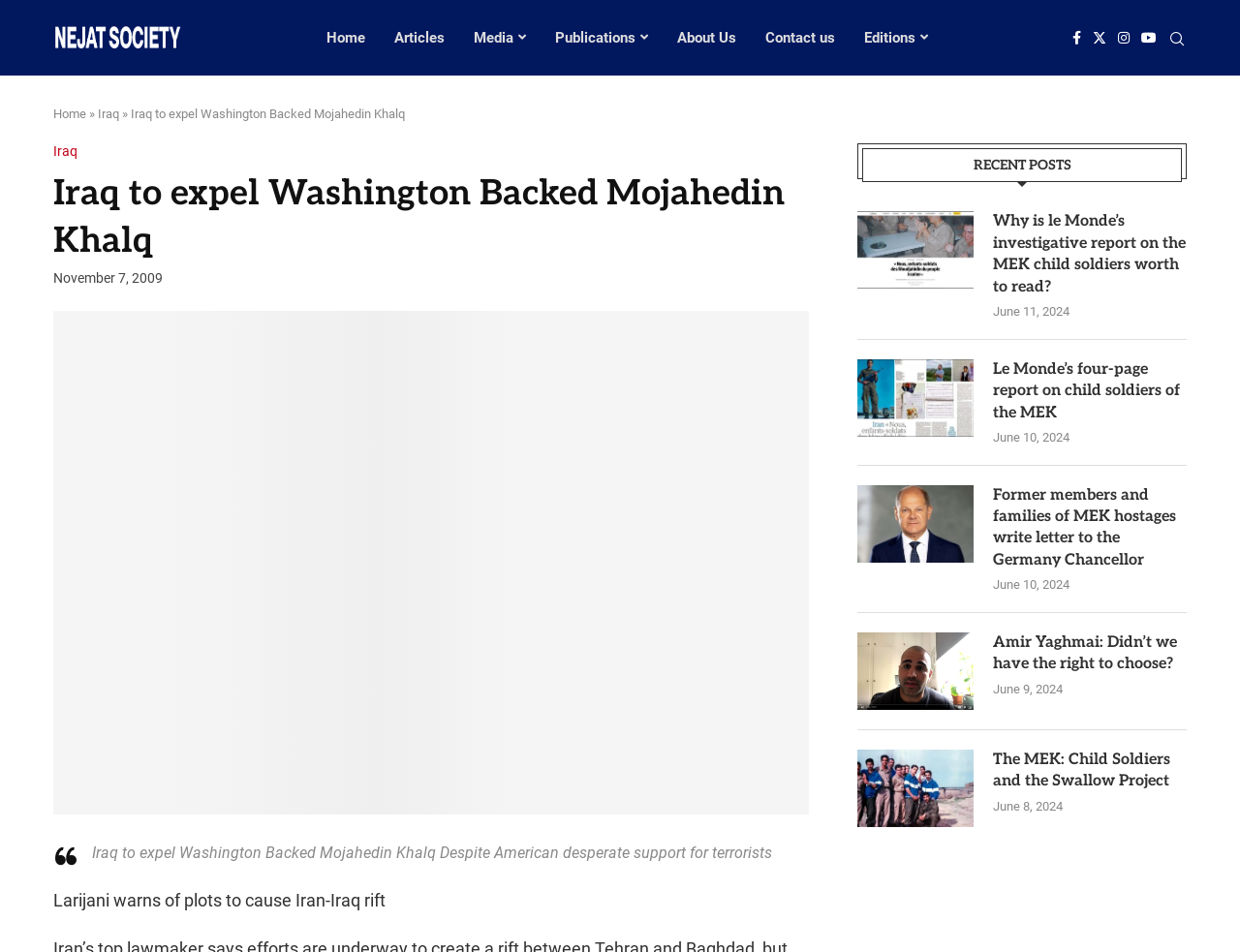Find the bounding box coordinates corresponding to the UI element with the description: "alt="Nejat Society"". The coordinates should be formatted as [left, top, right, bottom], with values as floats between 0 and 1.

[0.043, 0.019, 0.147, 0.041]